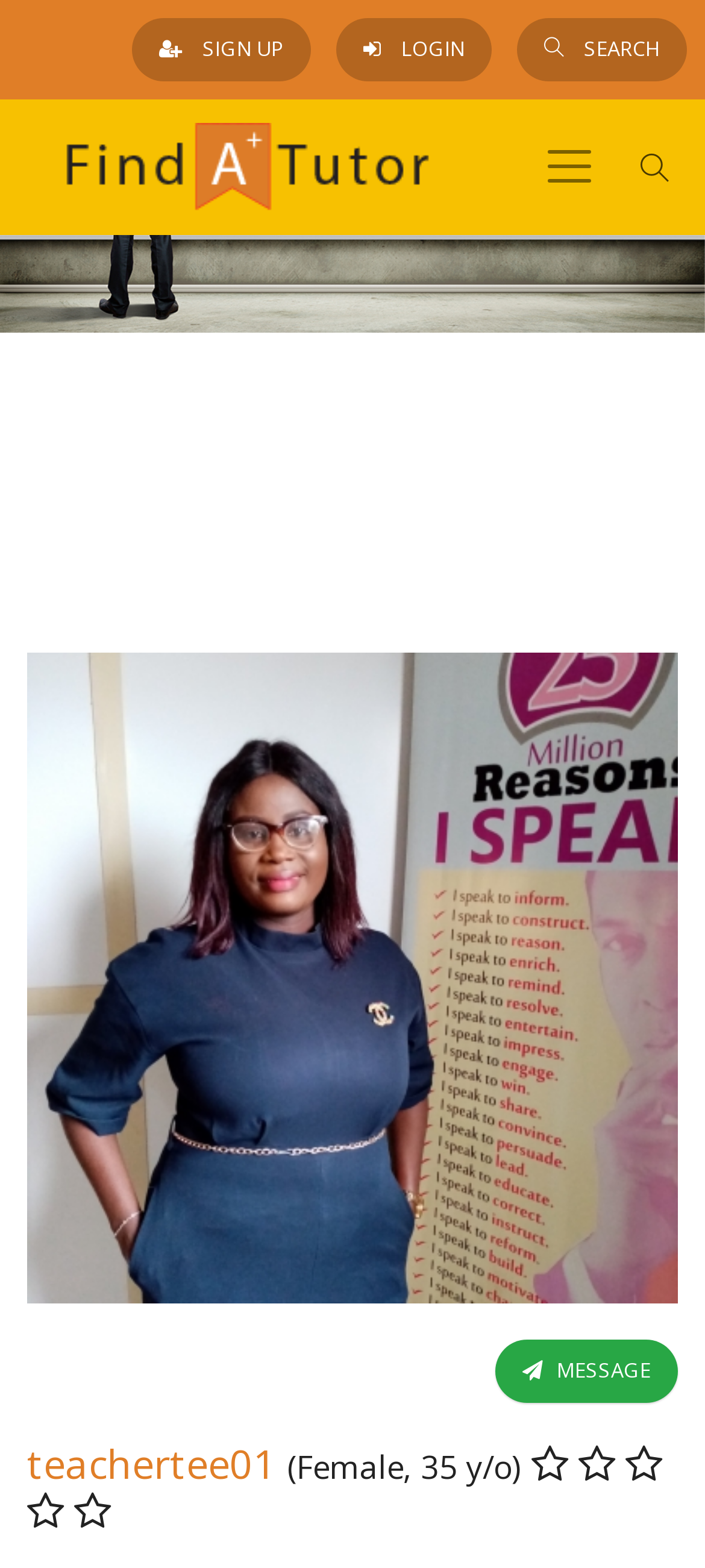Using the elements shown in the image, answer the question comprehensively: What is the logo of the website?

The logo of the website is the 'FindAtutor Logo' image, which is a prominent element on the top-left corner of the webpage, and is likely used to represent the brand identity of the website.